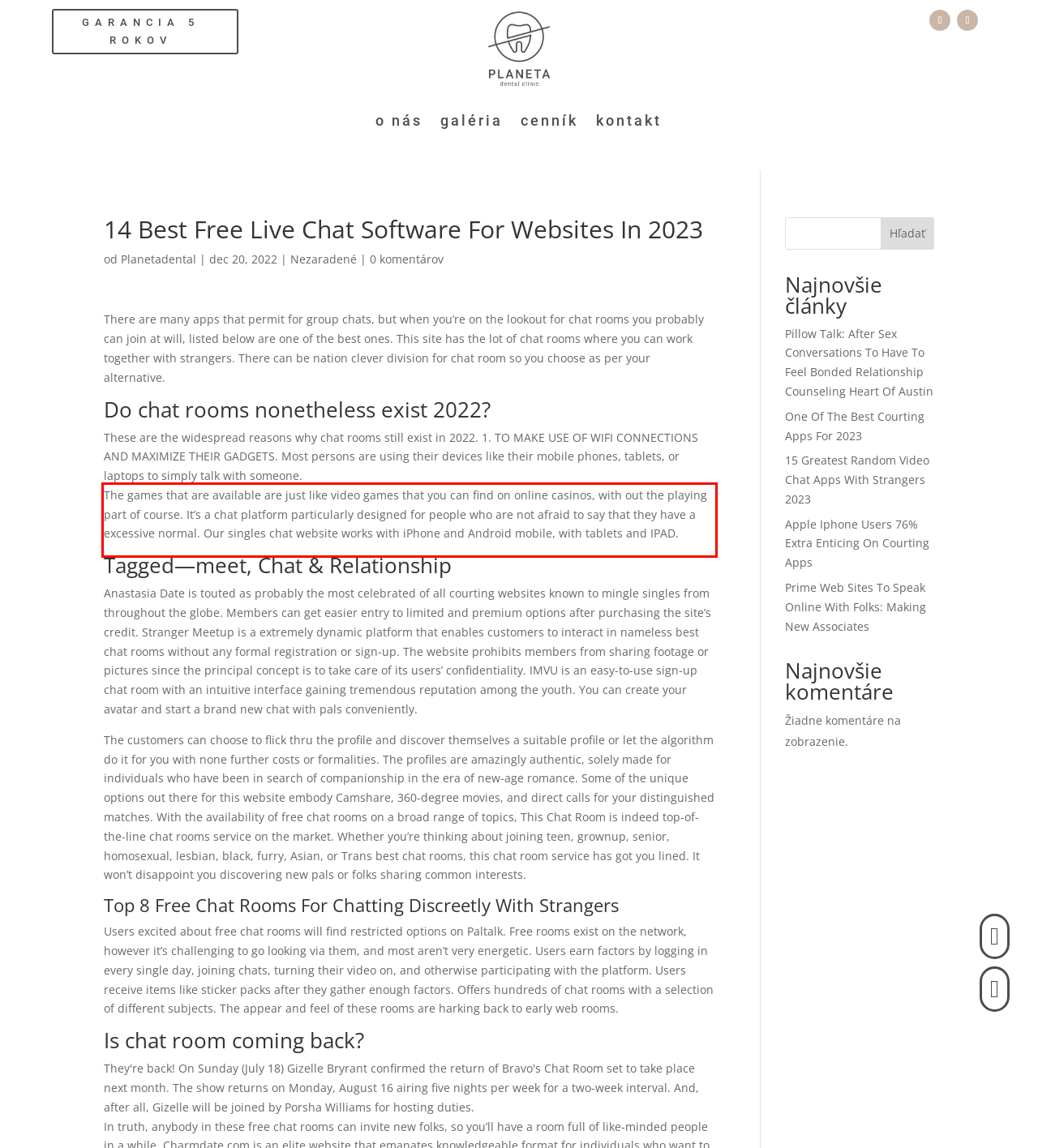Examine the webpage screenshot and use OCR to obtain the text inside the red bounding box.

The games that are available are just like video games that you can find on online casinos, with out the playing part of course. It’s a chat platform particularly designed for people who are not afraid to say that they have a excessive normal. Our singles chat website works with iPhone and Android mobile, with tablets and IPAD.